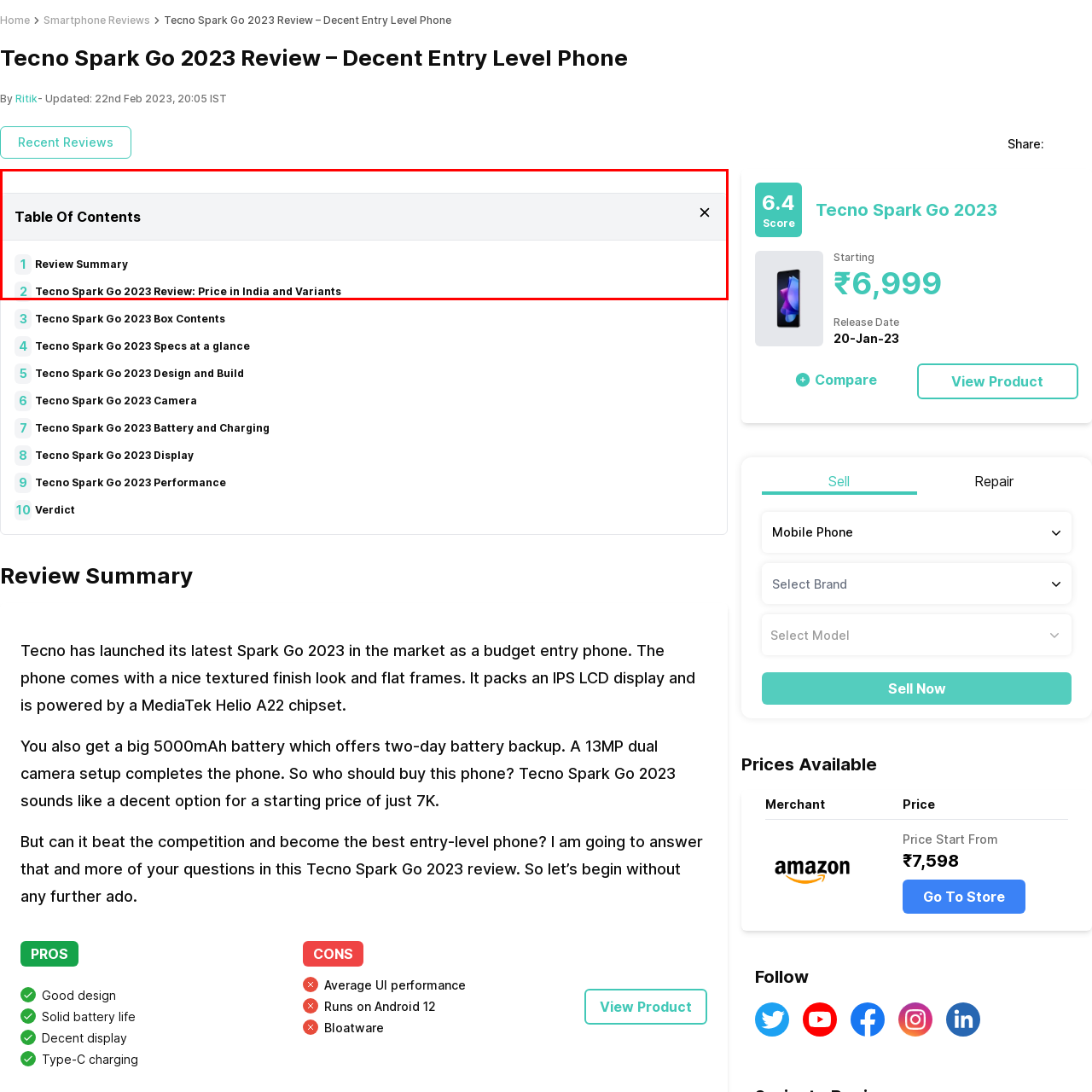Direct your attention to the zone enclosed by the orange box, What is listed in this section? 
Give your response in a single word or phrase.

Key topics